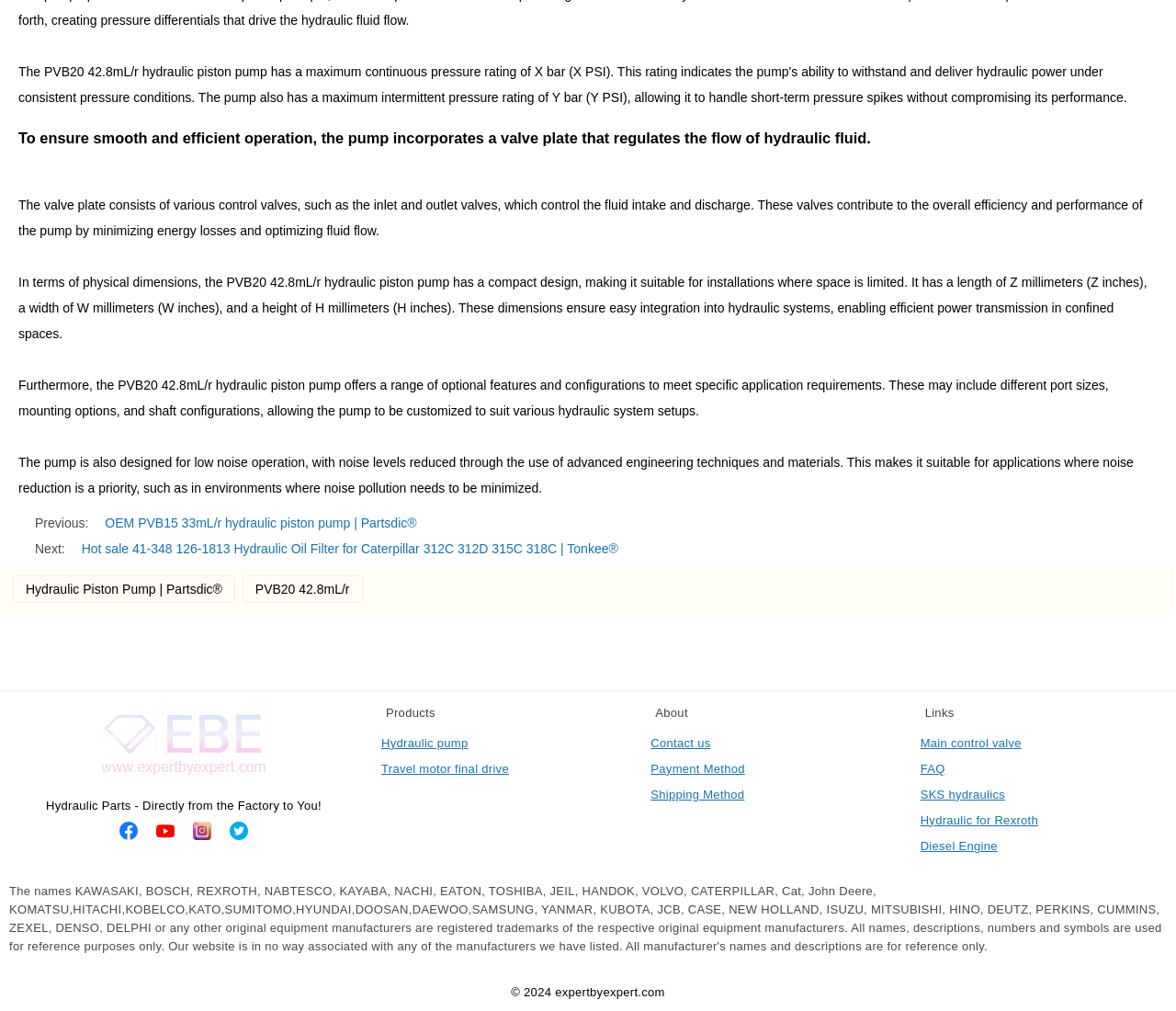Pinpoint the bounding box coordinates of the element you need to click to execute the following instruction: "Read the 'QUICK LINKS' section". The bounding box should be represented by four float numbers between 0 and 1, in the format [left, top, right, bottom].

None